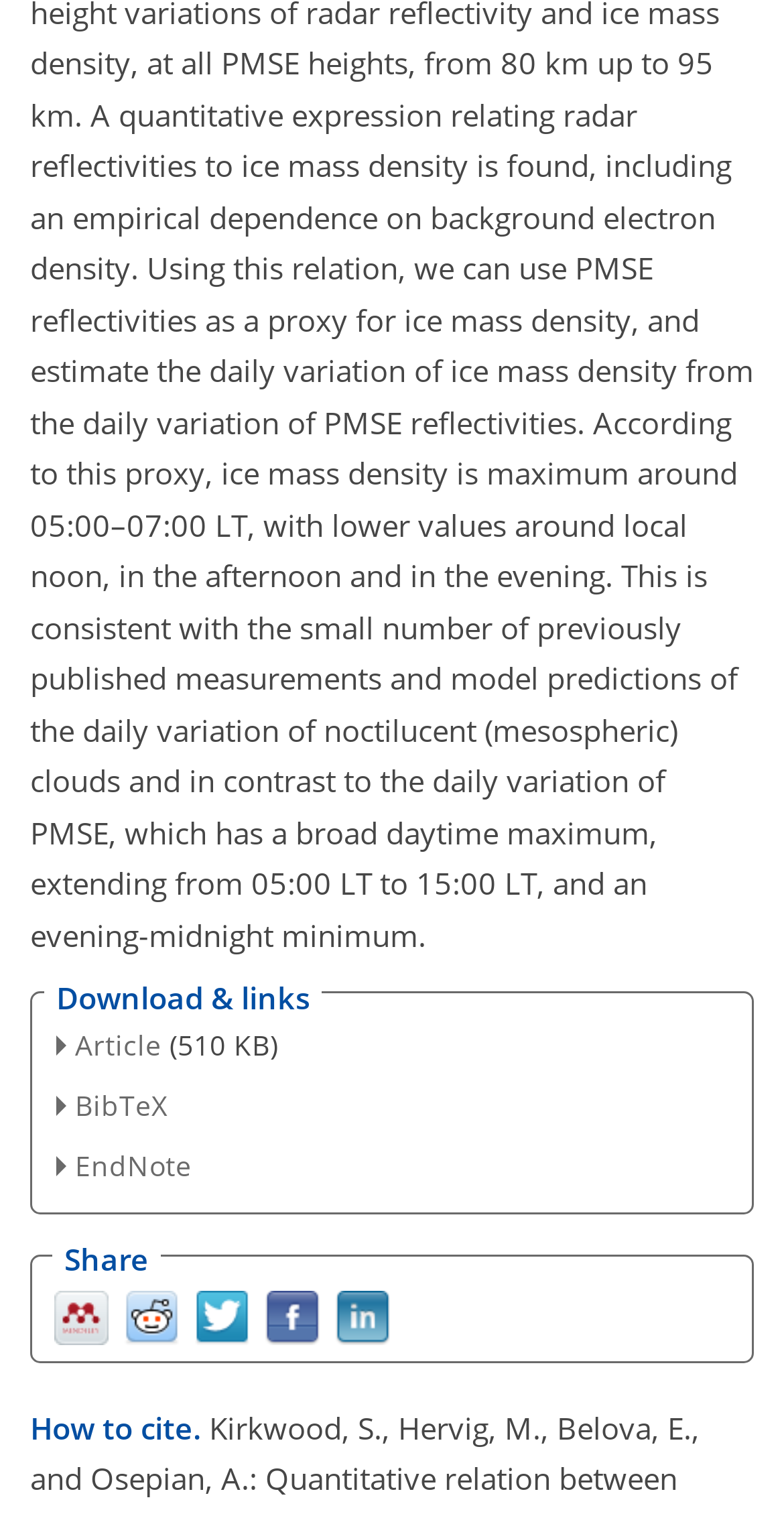Show the bounding box coordinates of the element that should be clicked to complete the task: "Get the BibTeX citation".

[0.068, 0.717, 0.214, 0.743]